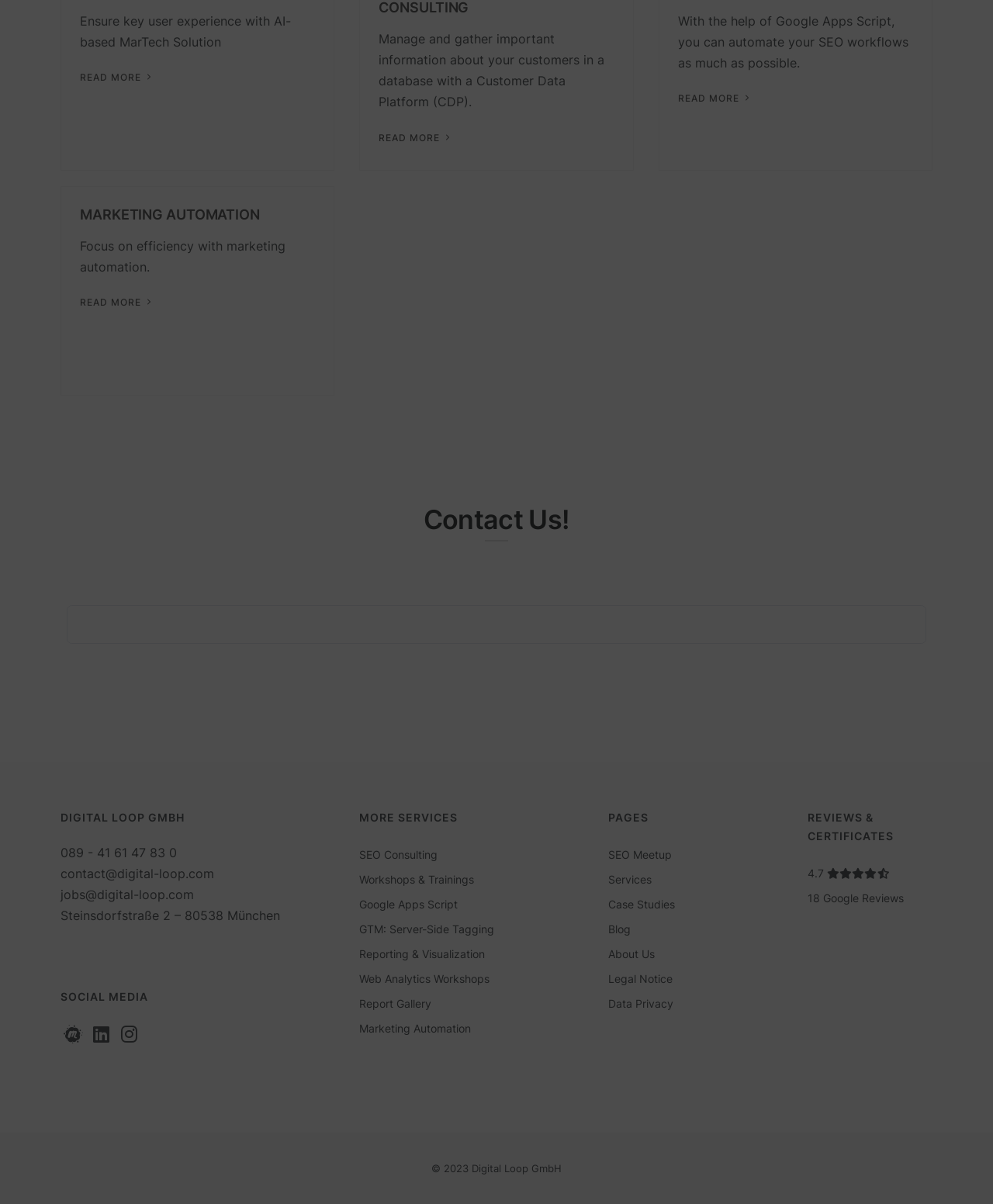Please locate the bounding box coordinates of the element that needs to be clicked to achieve the following instruction: "Learn more about SEO consulting". The coordinates should be four float numbers between 0 and 1, i.e., [left, top, right, bottom].

[0.362, 0.704, 0.441, 0.715]